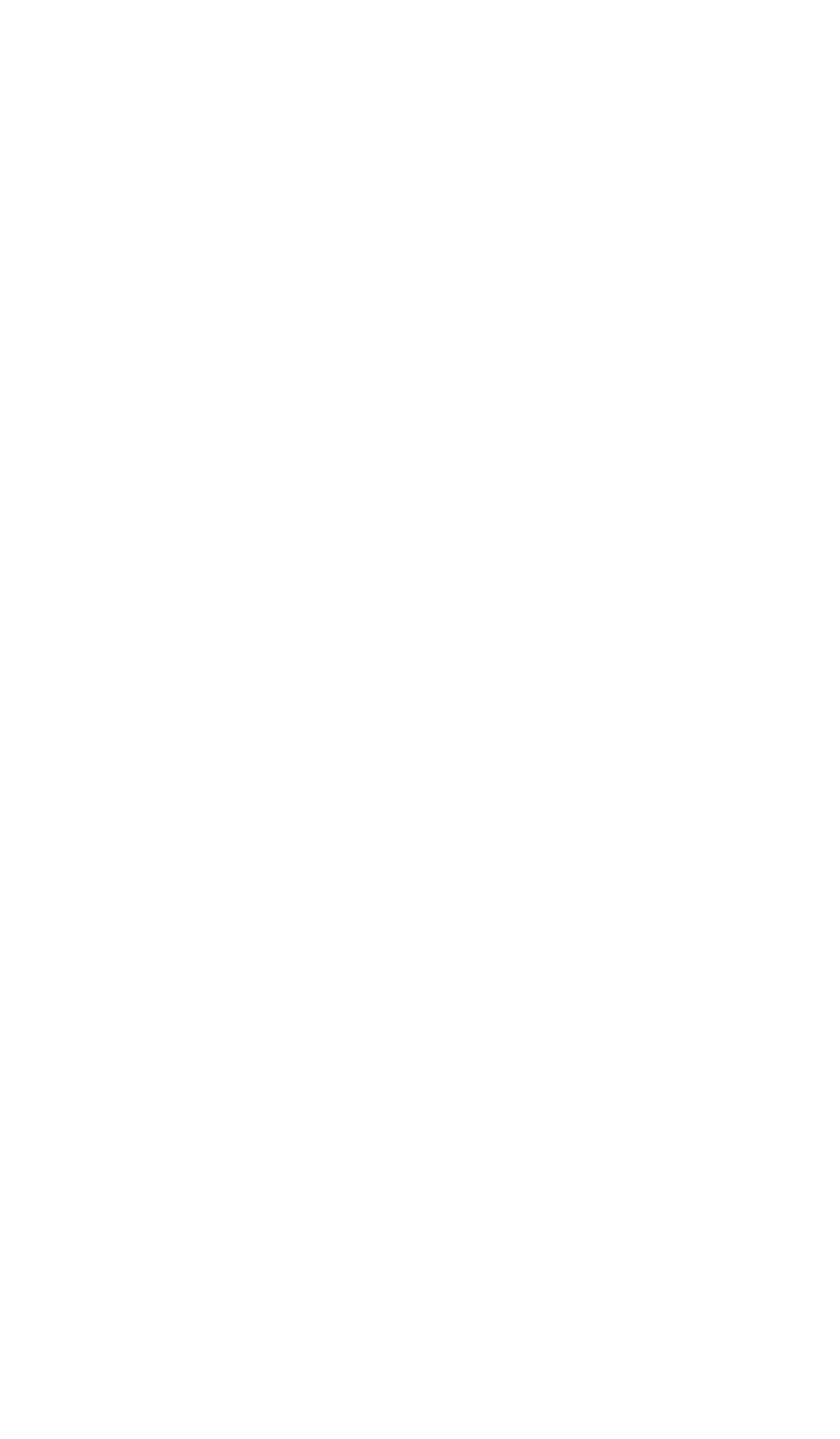Look at the image and write a detailed answer to the question: 
What is the clinic's email address?

I found the email address by looking at the 'Contact Us' section, where it is listed as 'Email: info@mywphealth.com'.